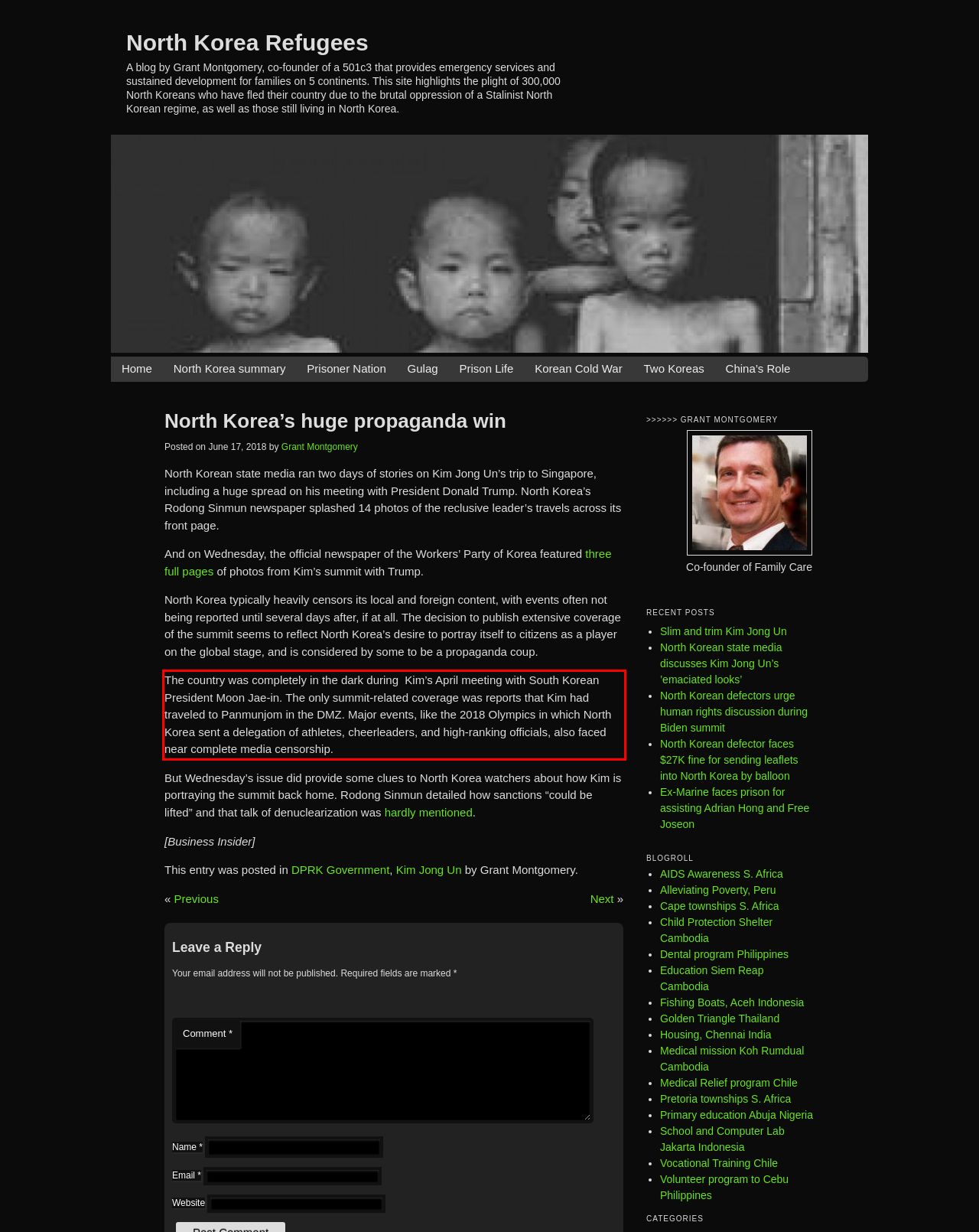Please examine the webpage screenshot and extract the text within the red bounding box using OCR.

The country was completely in the dark during Kim’s April meeting with South Korean President Moon Jae-in. The only summit-related coverage was reports that Kim had traveled to Panmunjom in the DMZ. Major events, like the 2018 Olympics in which North Korea sent a delegation of athletes, cheerleaders, and high-ranking officials, also faced near complete media censorship.